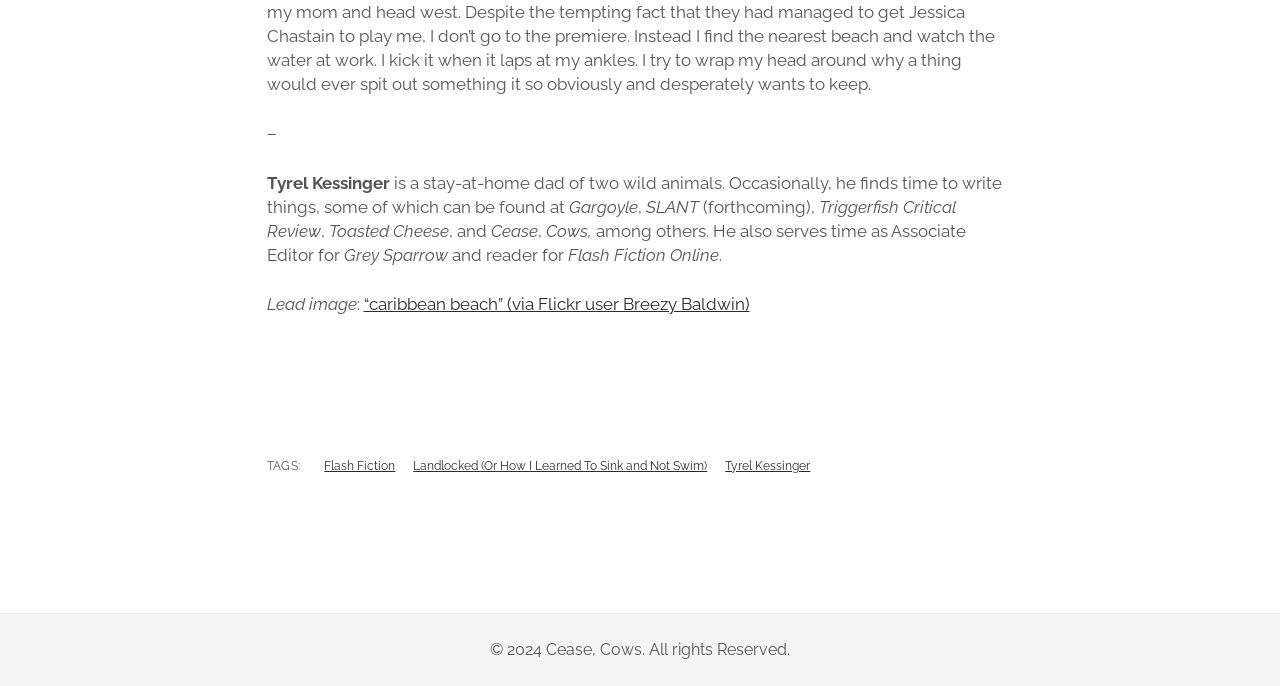Give a one-word or short-phrase answer to the following question: 
What is the name of the publication where the author serves as Associate Editor?

Grey Sparrow